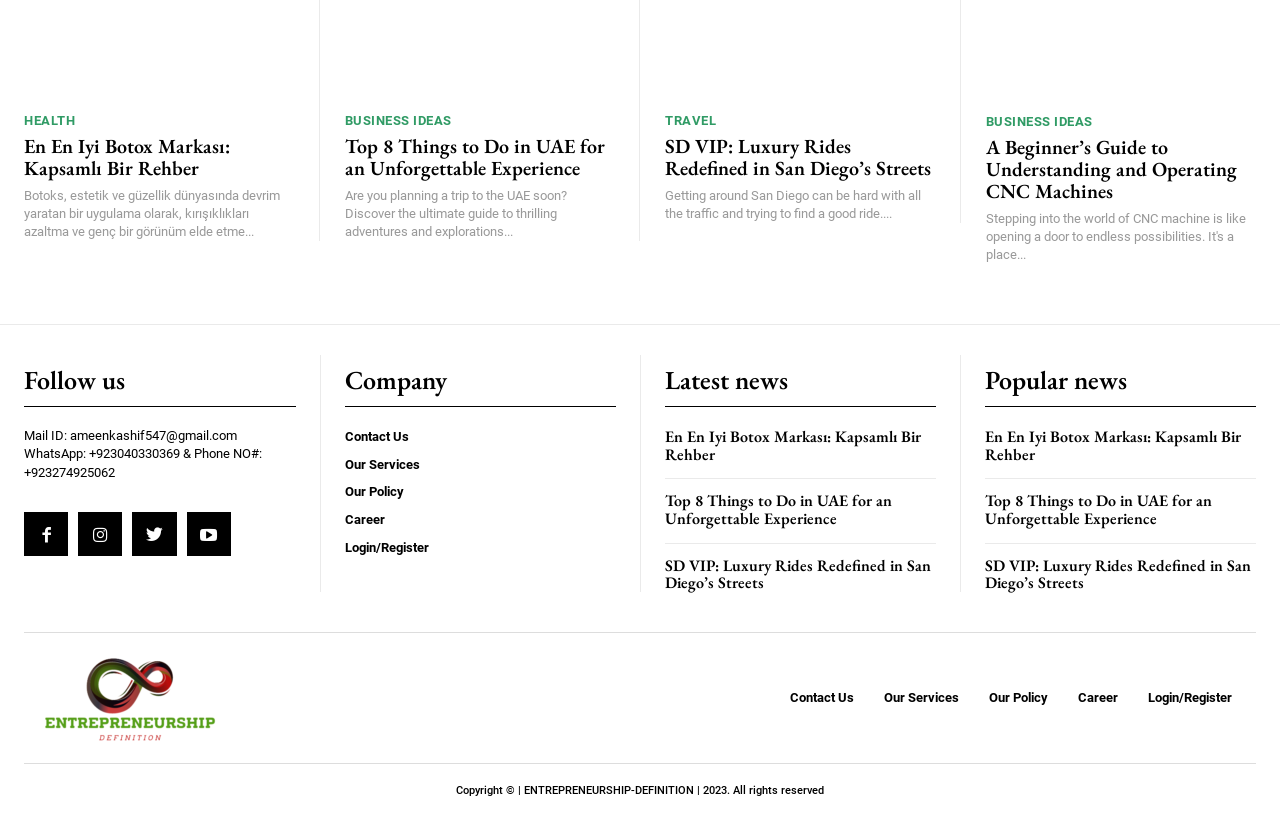Determine the bounding box coordinates for the area that needs to be clicked to fulfill this task: "Contact Us". The coordinates must be given as four float numbers between 0 and 1, i.e., [left, top, right, bottom].

[0.27, 0.525, 0.481, 0.545]